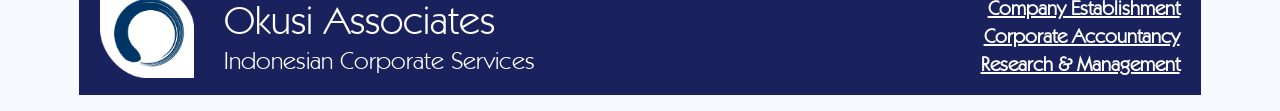Using the element description: "Company Establishment", determine the bounding box coordinates for the specified UI element. The coordinates should be four float numbers between 0 and 1, [left, top, right, bottom].

[0.772, 0.003, 0.922, 0.183]